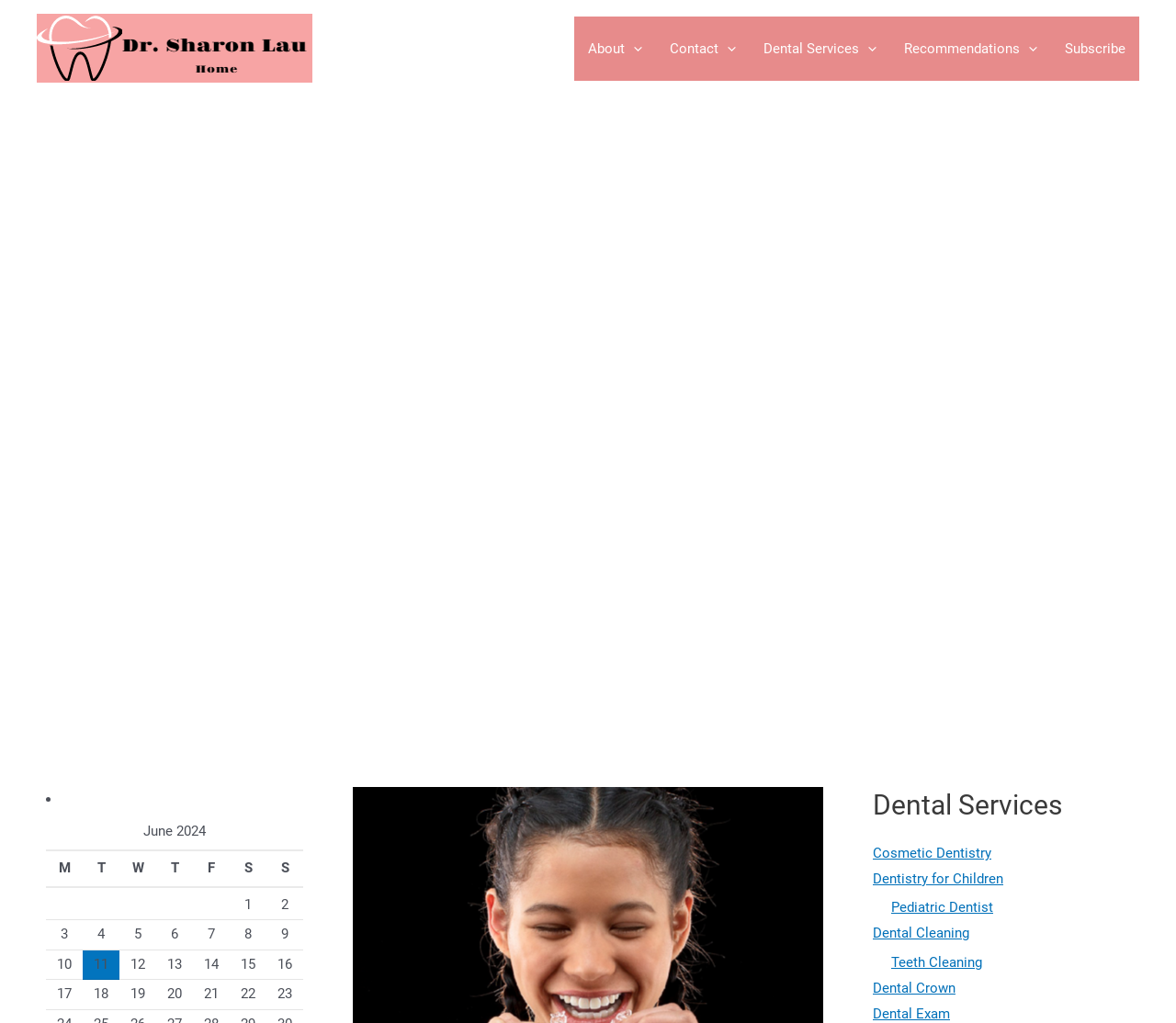Please locate the clickable area by providing the bounding box coordinates to follow this instruction: "Click the 'Recommendations' link".

[0.757, 0.016, 0.894, 0.079]